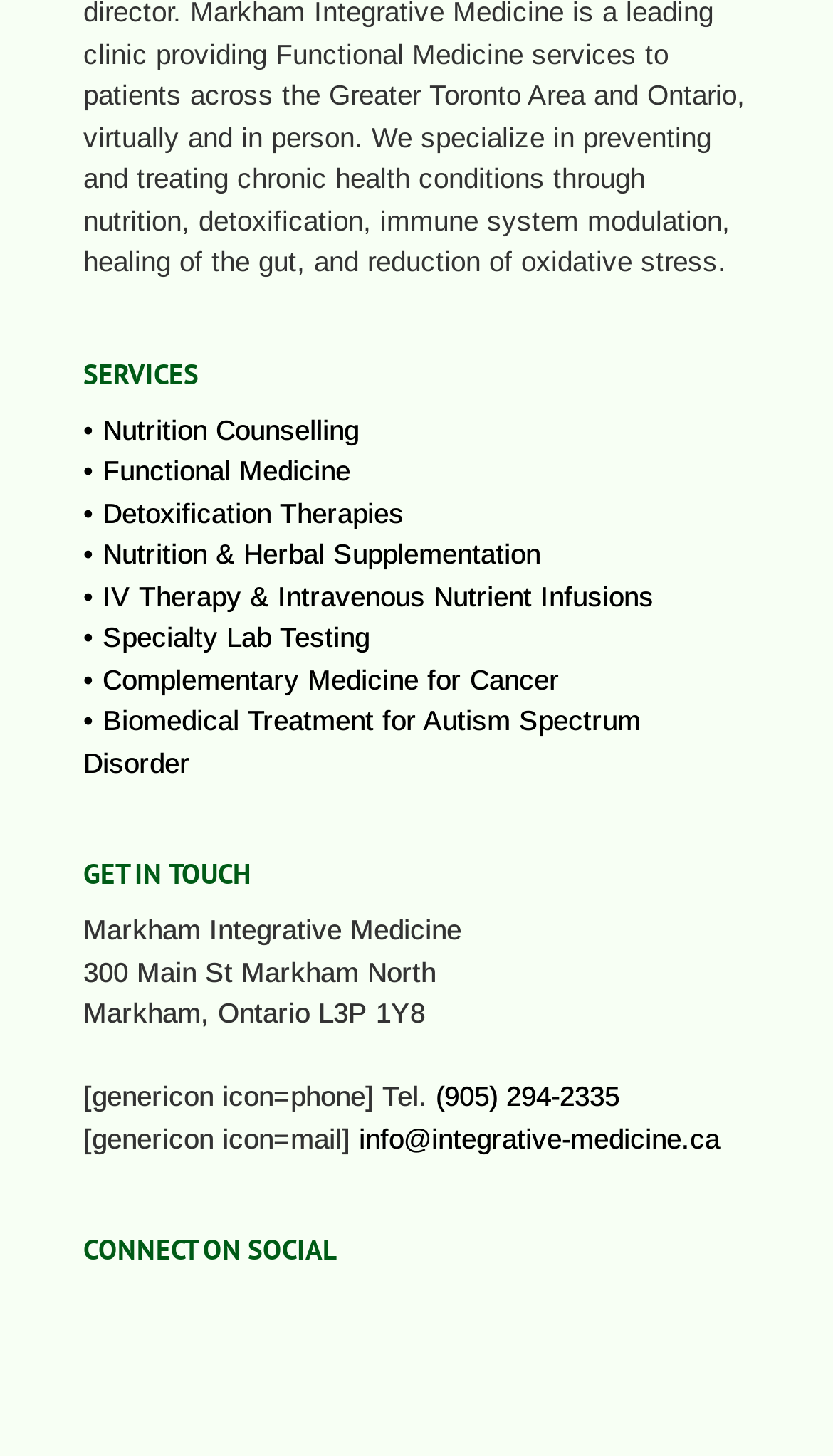Please give a succinct answer to the question in one word or phrase:
What services are offered by Markham Integrative Medicine?

Multiple services